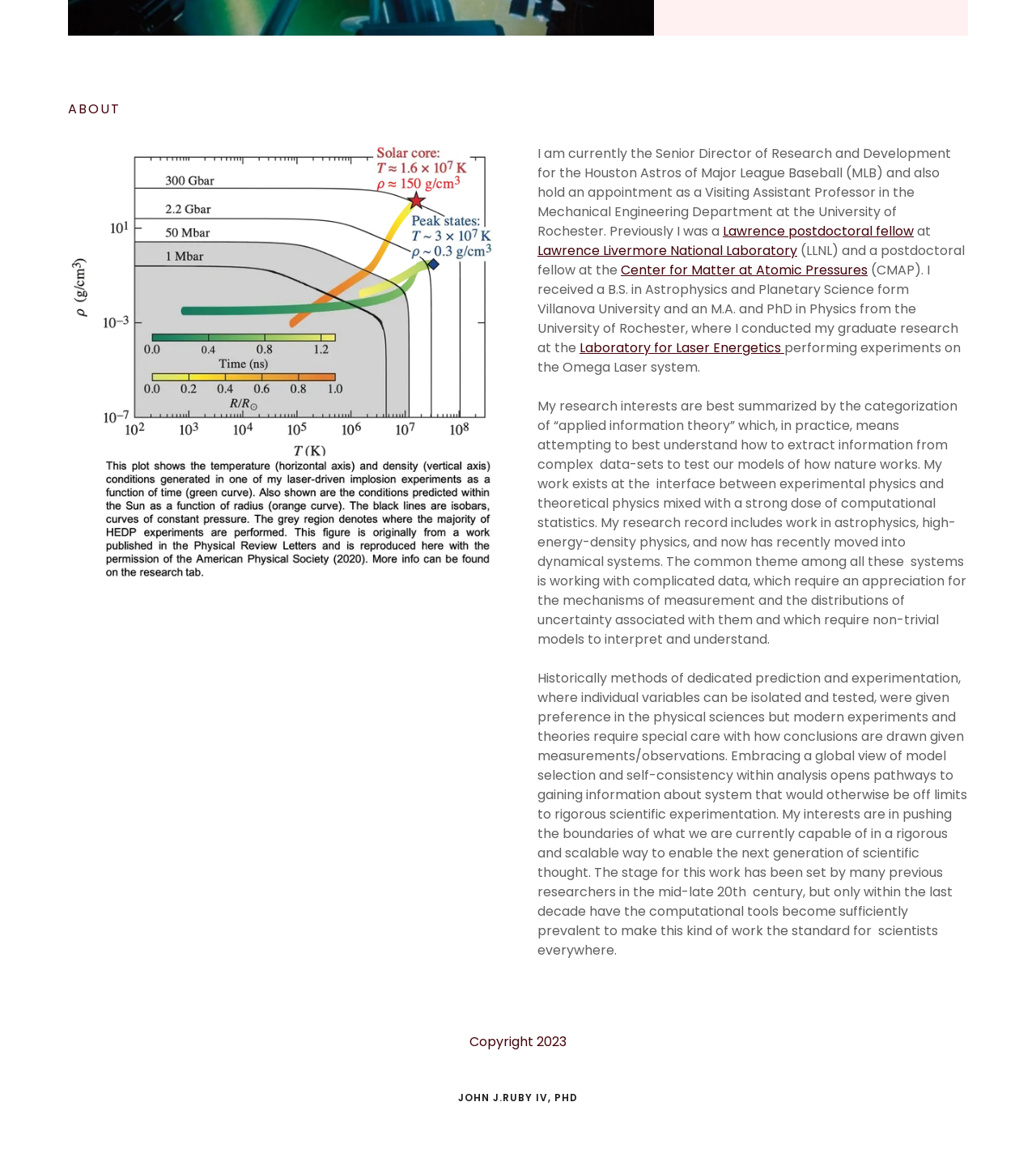Identify the bounding box for the UI element specified in this description: "Lawrence Livermore National Laboratory". The coordinates must be four float numbers between 0 and 1, formatted as [left, top, right, bottom].

[0.519, 0.206, 0.77, 0.222]